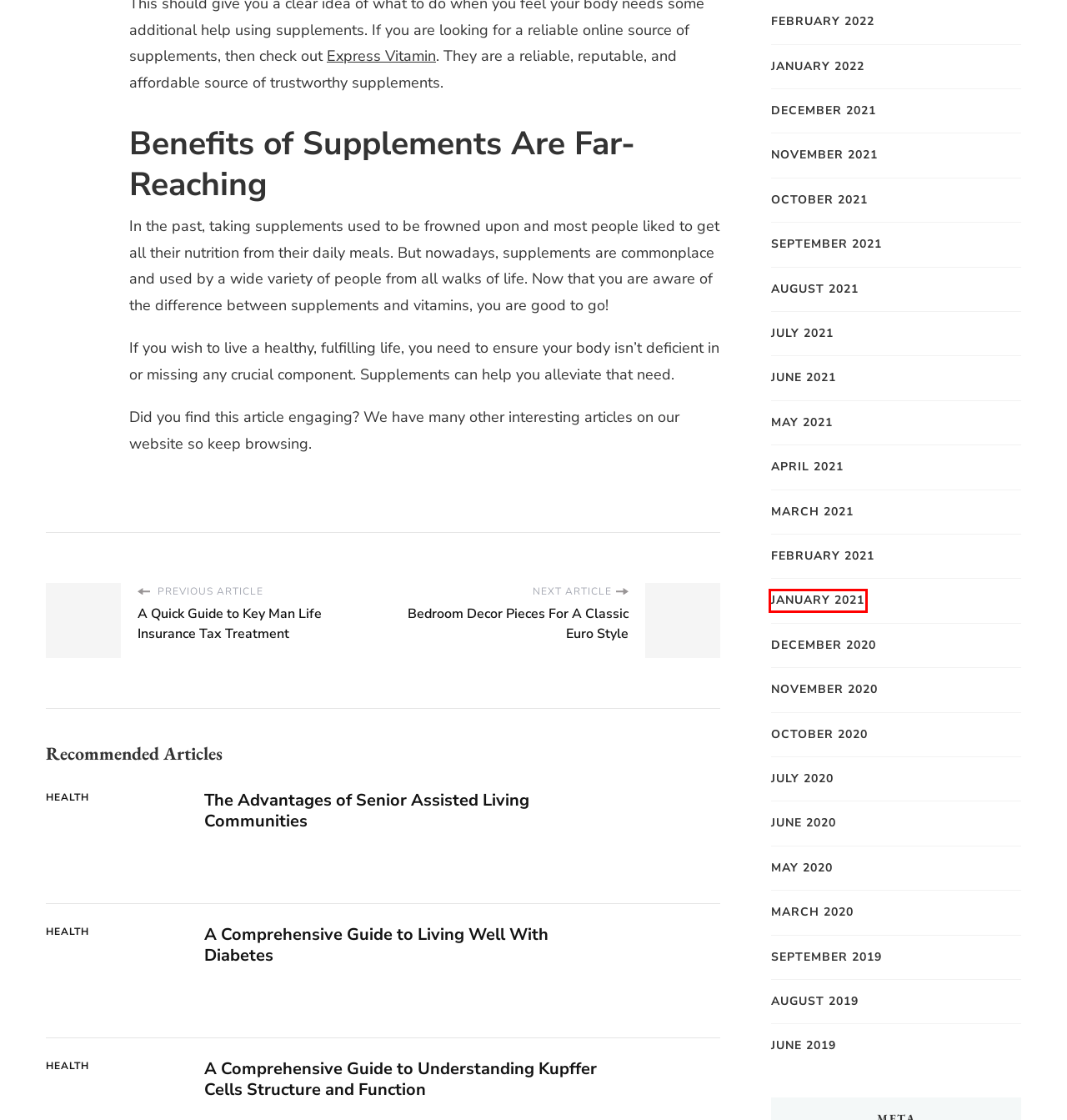Examine the screenshot of a webpage with a red bounding box around a UI element. Your task is to identify the webpage description that best corresponds to the new webpage after clicking the specified element. The given options are:
A. December 2021 - Finding Farina
B. September 2021 - Finding Farina
C. January 2021 - Finding Farina
D. Bedroom Decor Pieces For A Classic Euro Style - Finding Farina
E. December 2020 - Finding Farina
F. August 2021 - Finding Farina
G. A Comprehensive Guide to Understanding Kupffer Cells Structure and Function - Finding Farina
H. June 2020 - Finding Farina

C